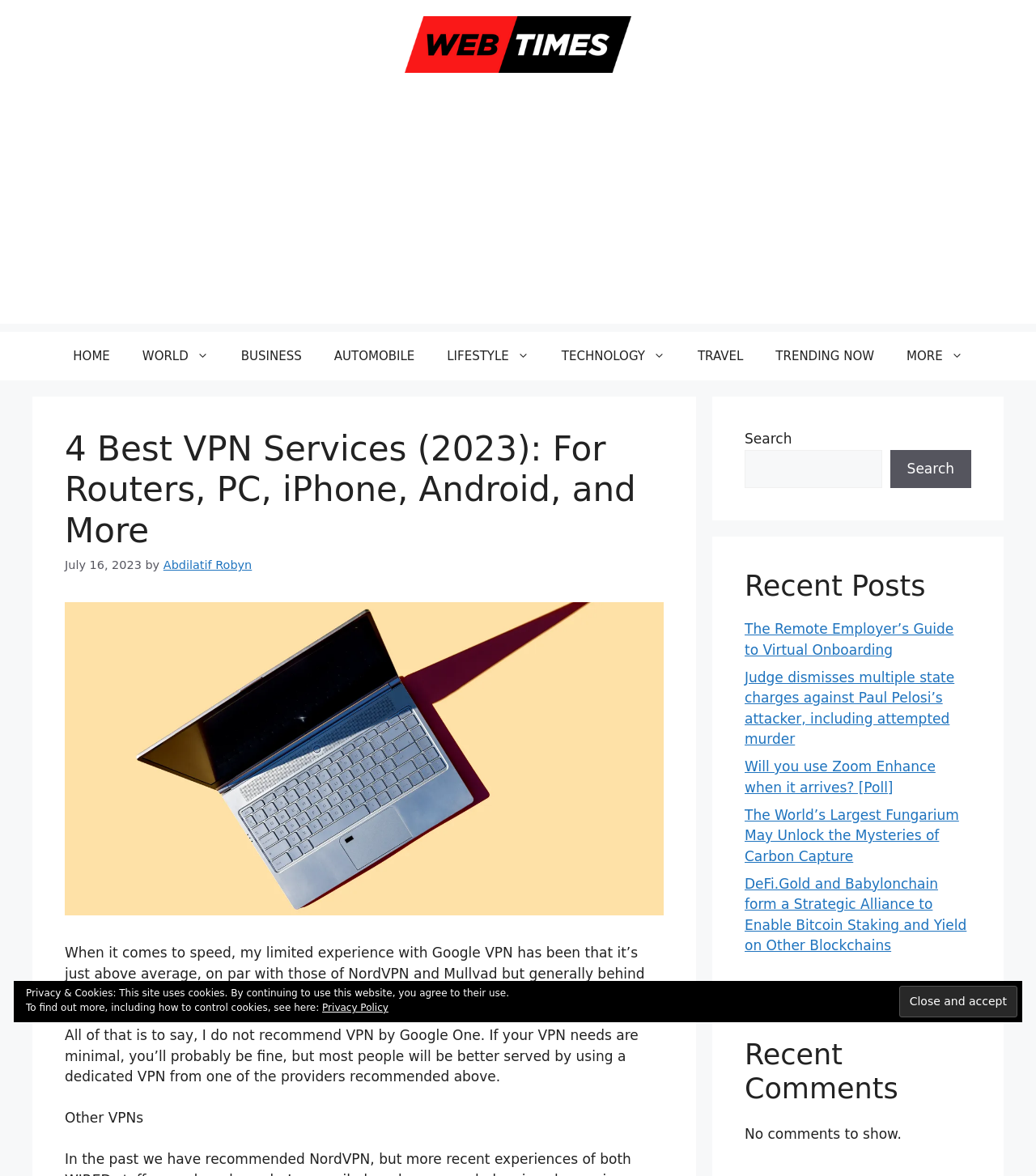Use one word or a short phrase to answer the question provided: 
What is the date of the article?

July 16, 2023